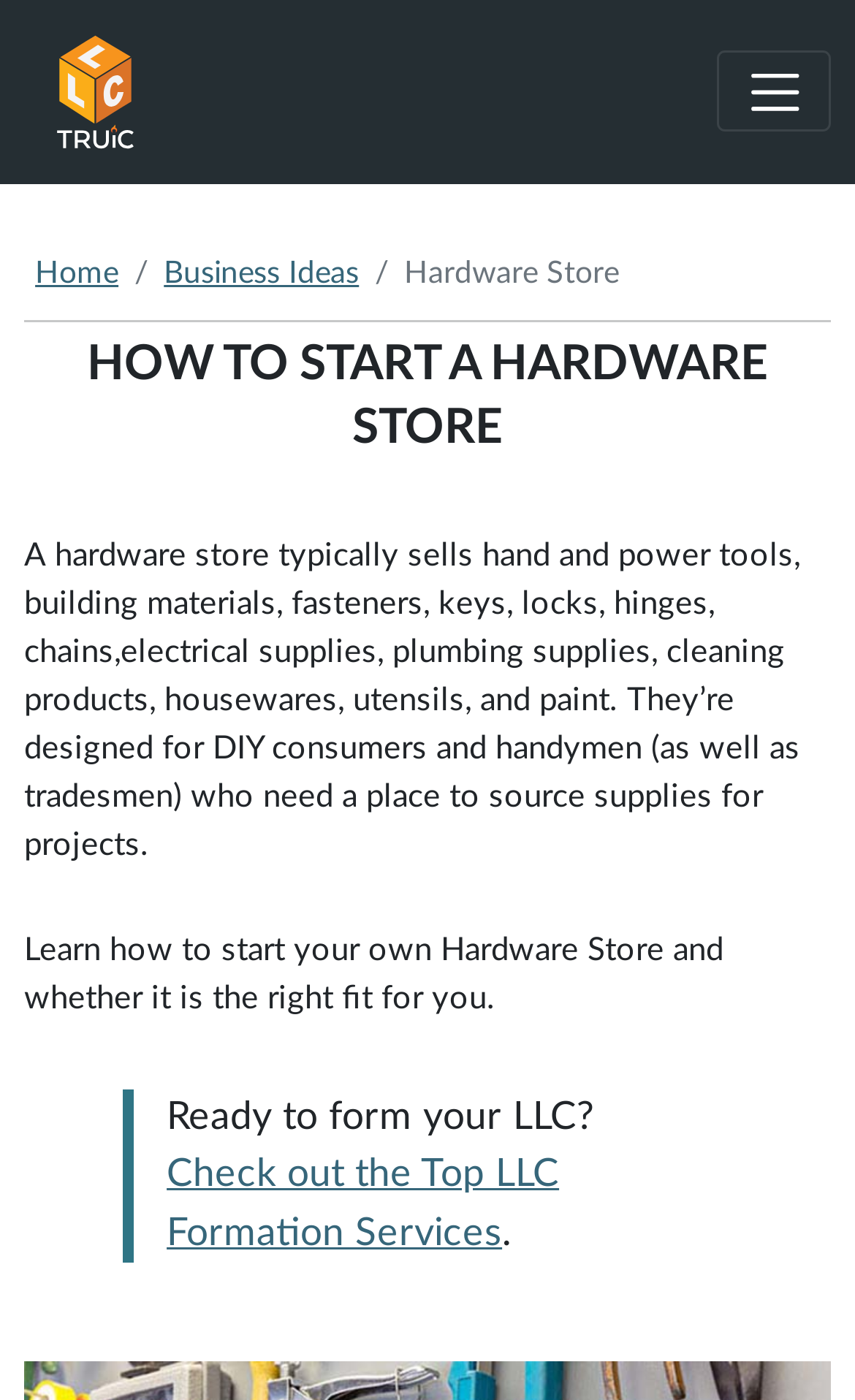What is the main topic of the webpage?
Using the visual information, respond with a single word or phrase.

Hardware Store